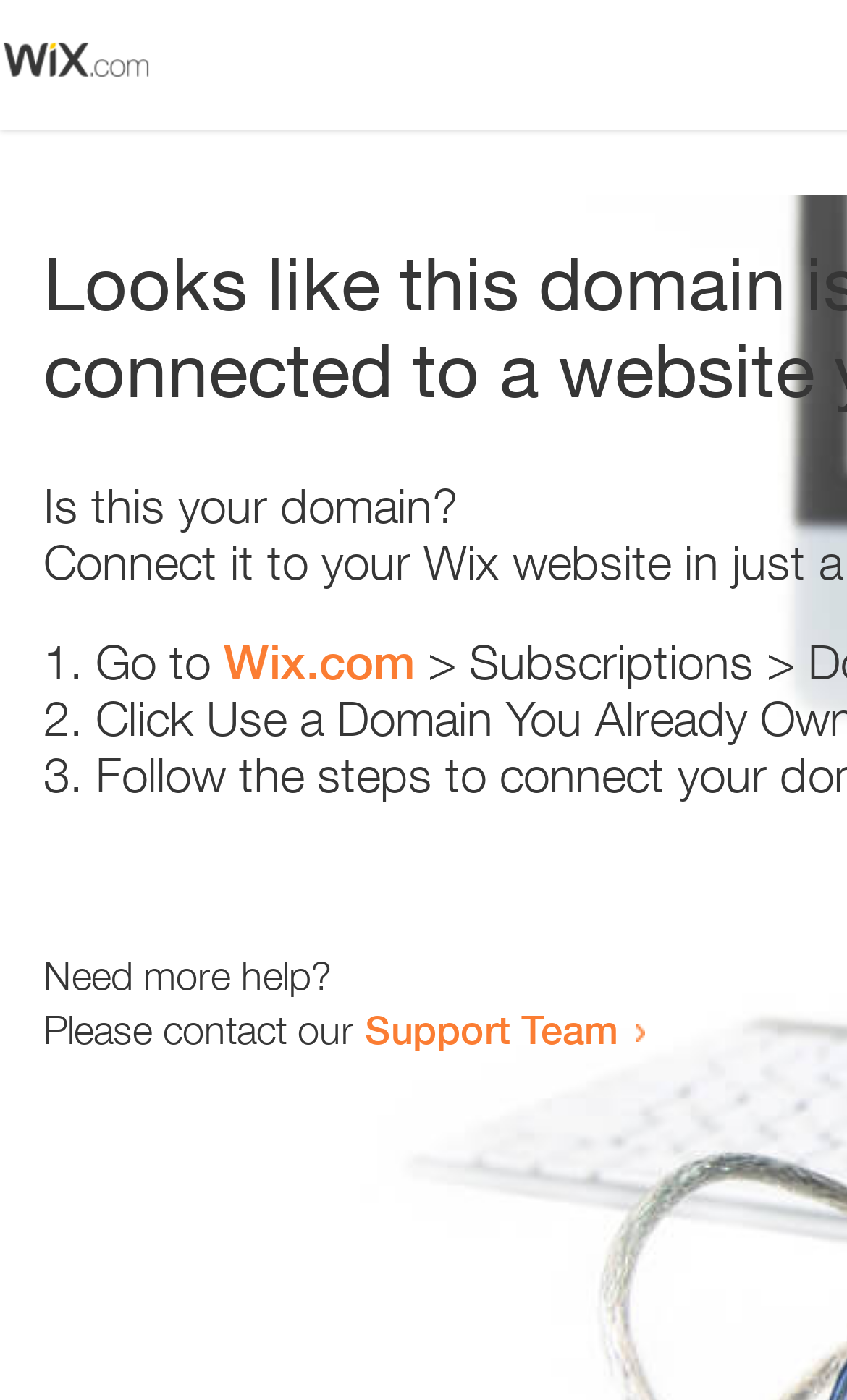Give an in-depth explanation of the webpage layout and content.

The webpage appears to be an error page, with a small image at the top left corner. Below the image, there is a question "Is this your domain?" in a prominent position. 

To the right of the question, there is a numbered list with three items. The first item starts with "1." and suggests going to "Wix.com". The second item starts with "2." and the third item starts with "3.", but their contents are not specified. 

Further down the page, there is a message "Need more help?" followed by a sentence "Please contact our Support Team" with a link to the Support Team.